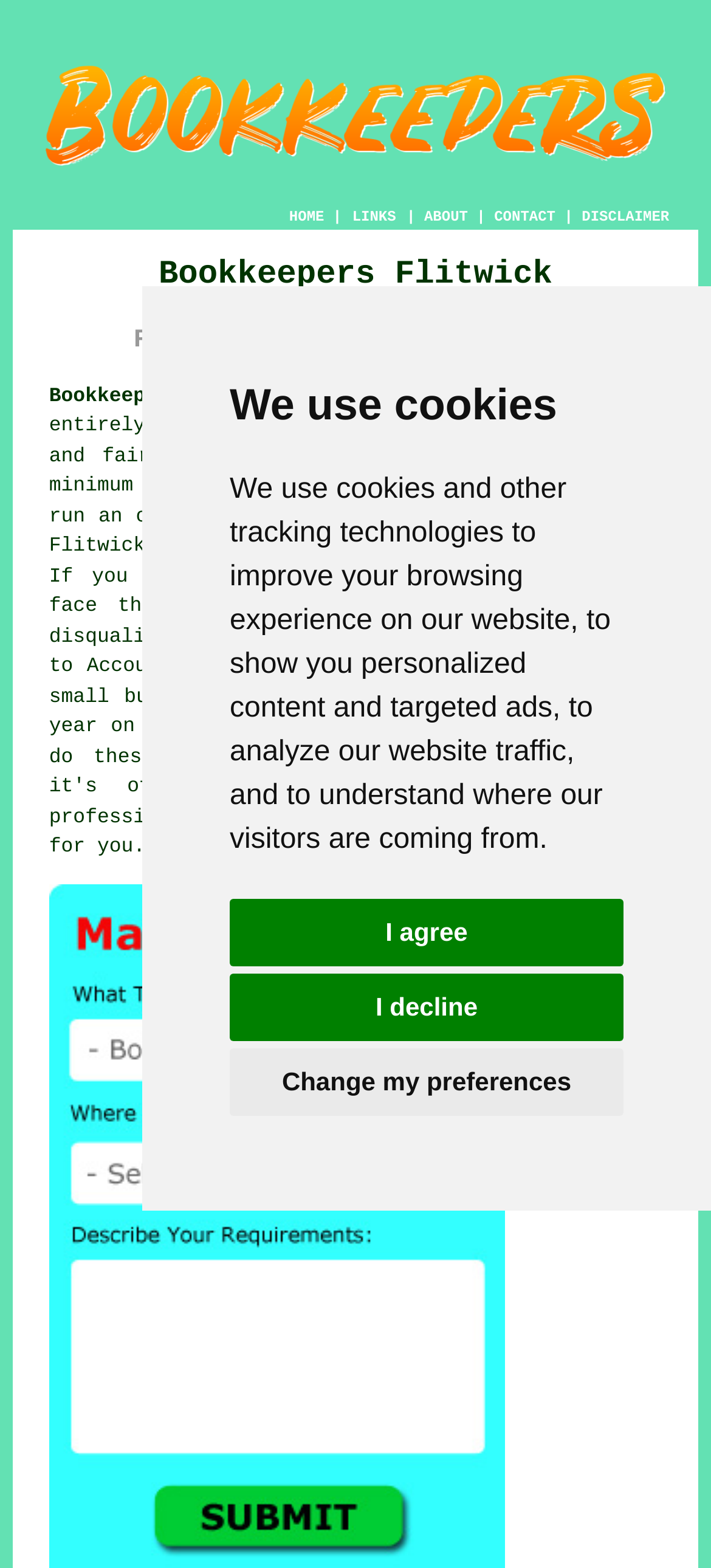Please identify the bounding box coordinates of the area I need to click to accomplish the following instruction: "Click the DISCLAIMER link".

[0.818, 0.134, 0.941, 0.144]